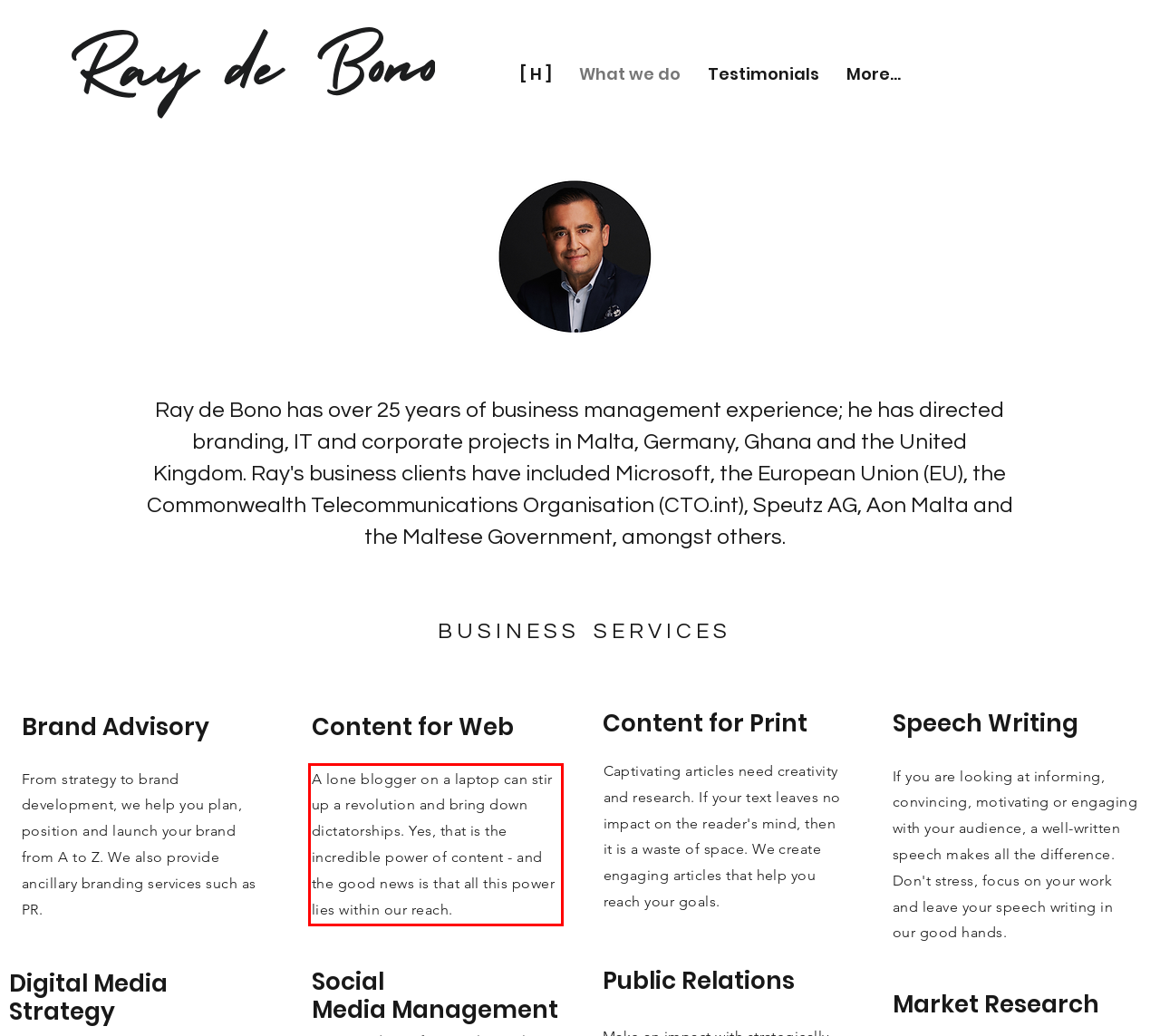Given a screenshot of a webpage containing a red rectangle bounding box, extract and provide the text content found within the red bounding box.

A lone blogger on a laptop can stir up a revolution and bring down dictatorships. Yes, that is the incredible power of content - and the good news is that all this power lies within our reach.